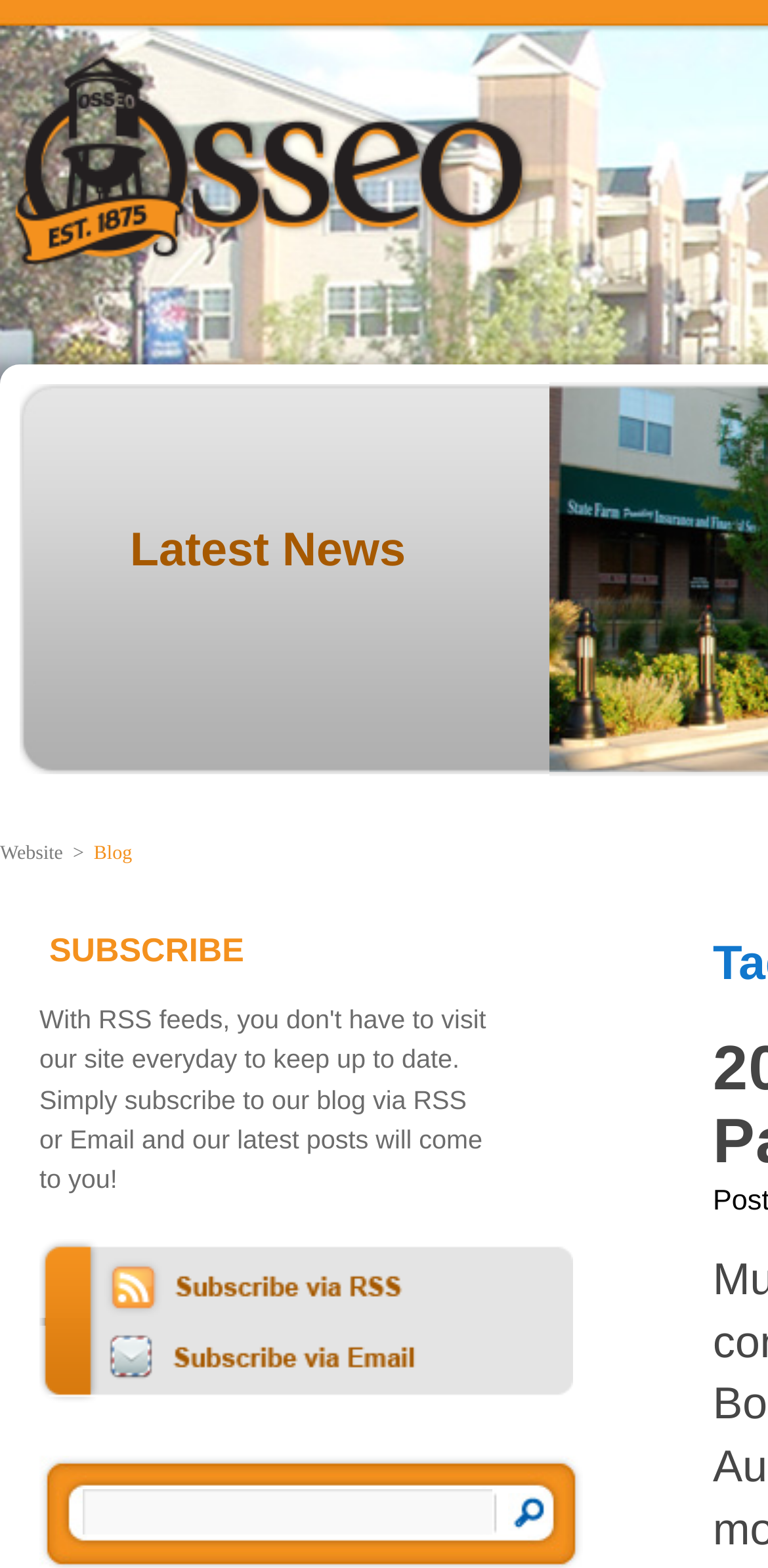Give a one-word or short phrase answer to the question: 
What is the function of the 'Submit' button?

Subscribe